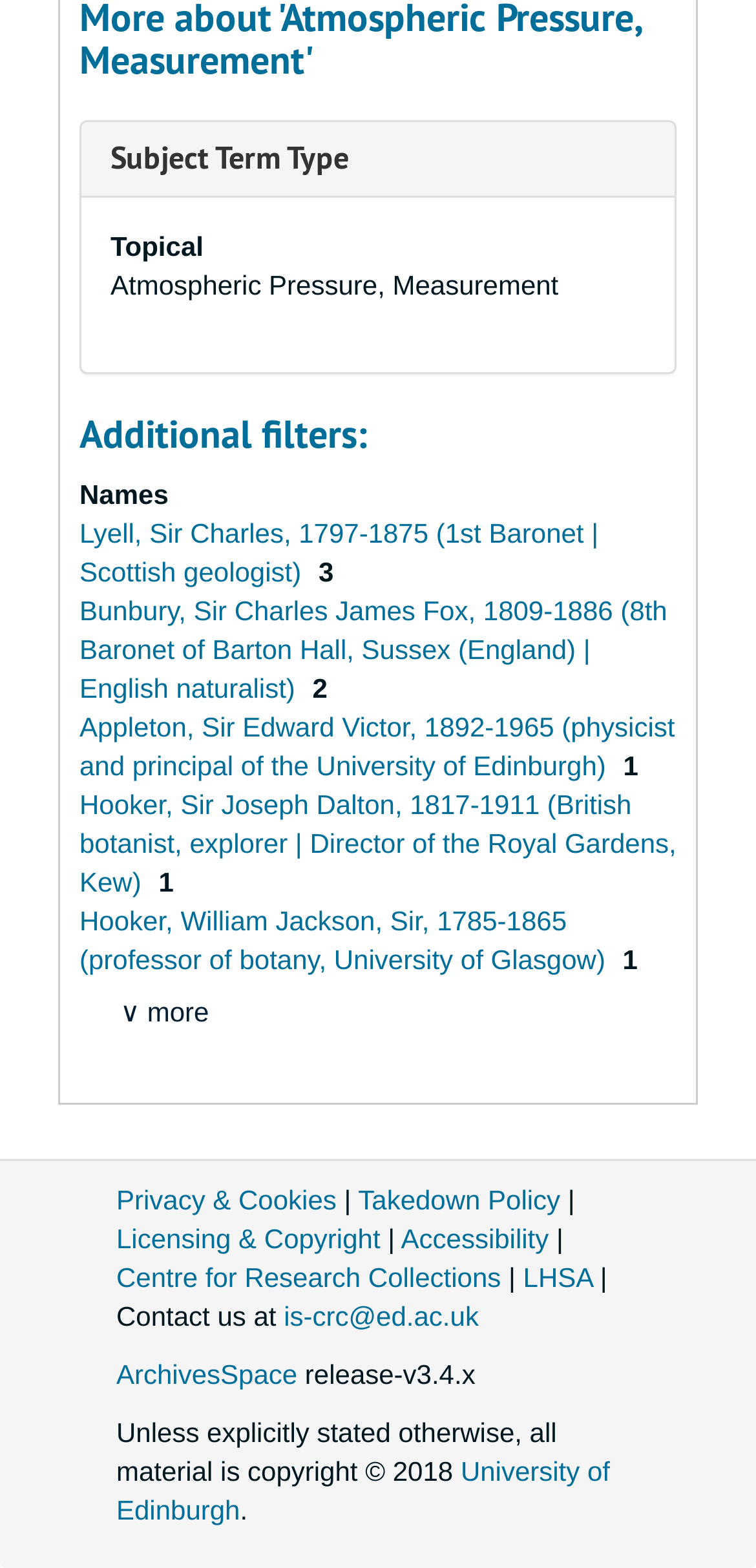Examine the image carefully and respond to the question with a detailed answer: 
What is the subject term type?

The subject term type can be found in the first section of the webpage, where it says 'Subject Term Type' and has a description list with 'Topical' as the term.